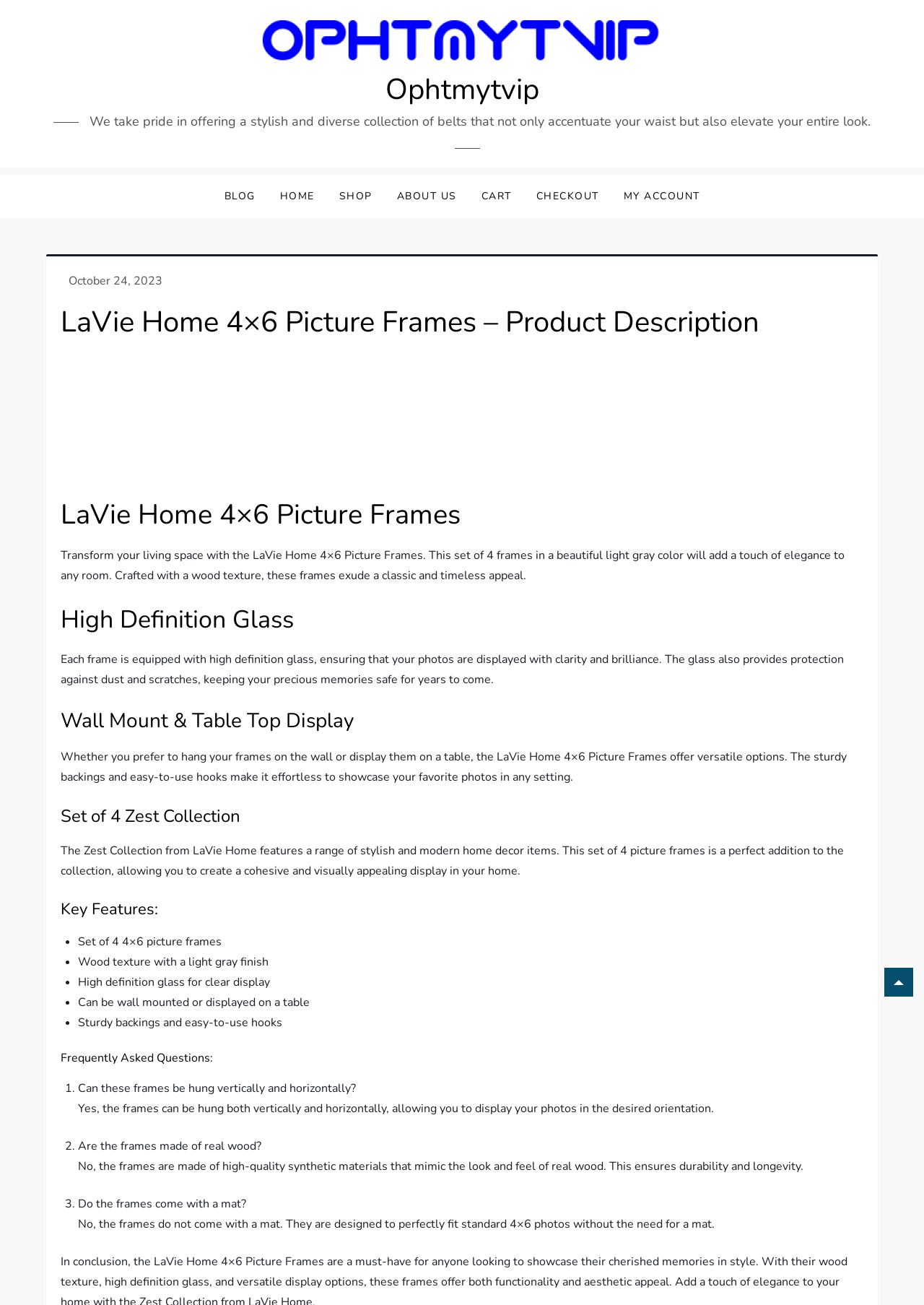What is the material used to make the picture frames? Examine the screenshot and reply using just one word or a brief phrase.

Synthetic materials